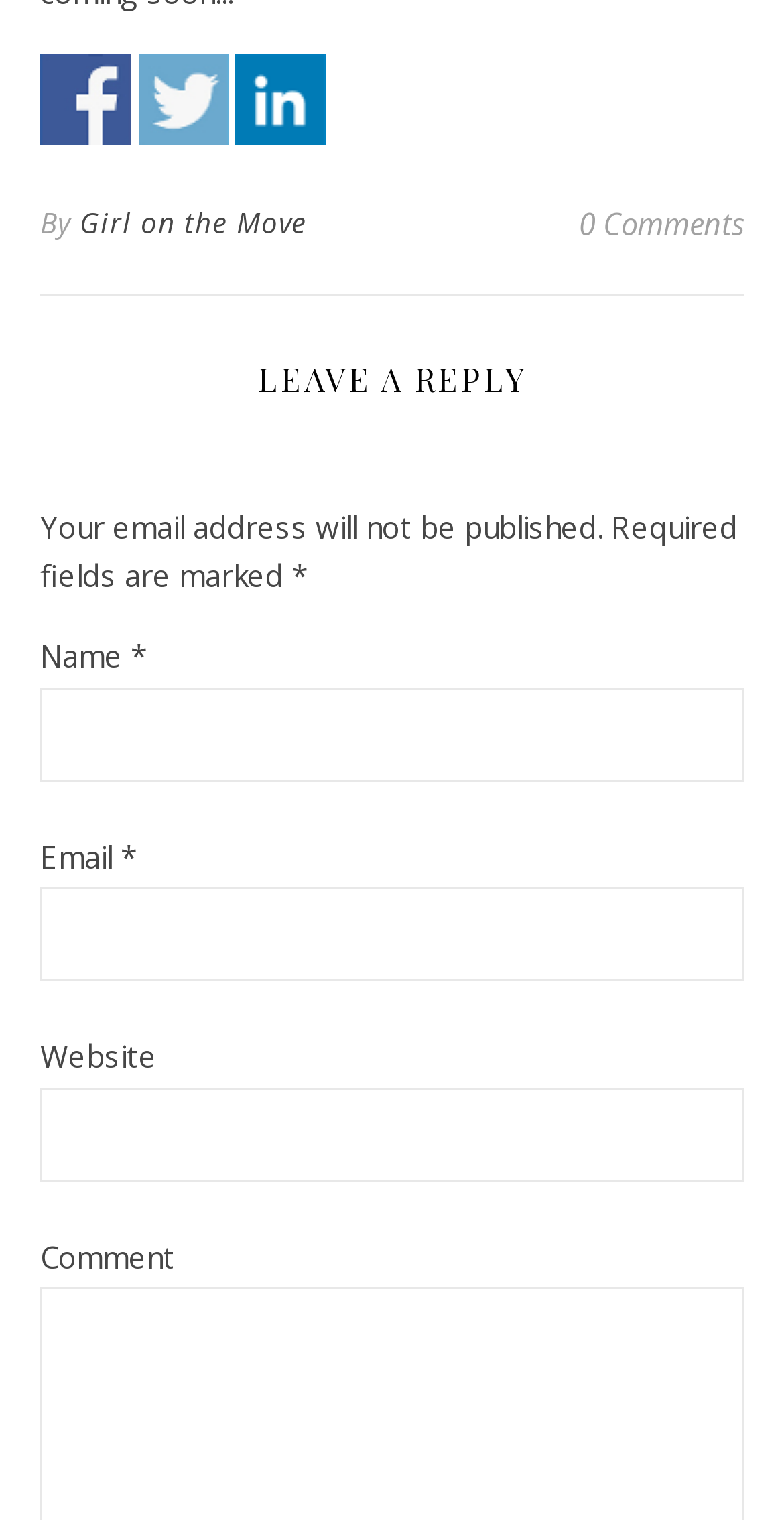Answer the question in one word or a short phrase:
How many social media sharing options are available?

3